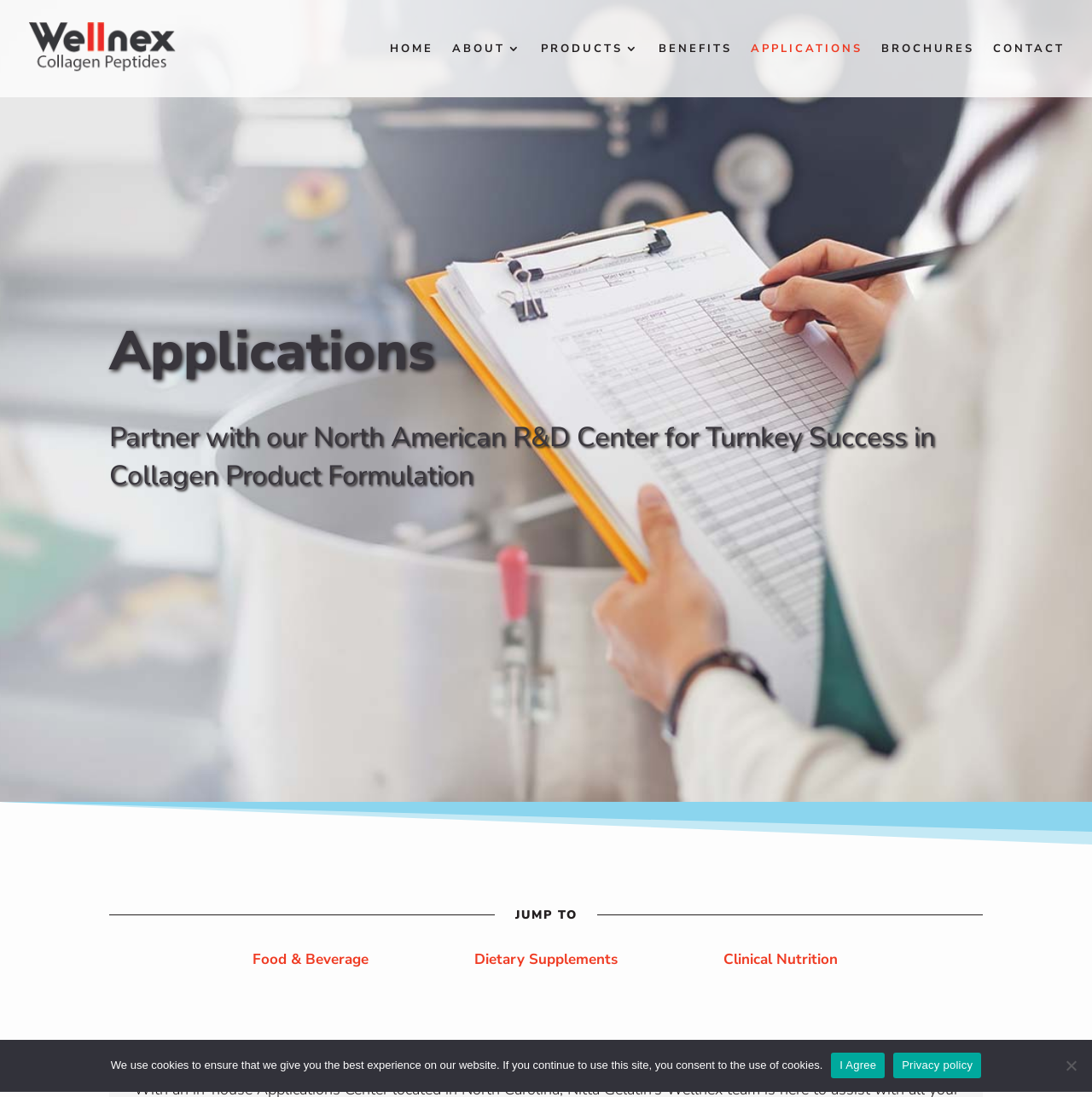Can you pinpoint the bounding box coordinates for the clickable element required for this instruction: "go to home page"? The coordinates should be four float numbers between 0 and 1, i.e., [left, top, right, bottom].

[0.357, 0.039, 0.397, 0.089]